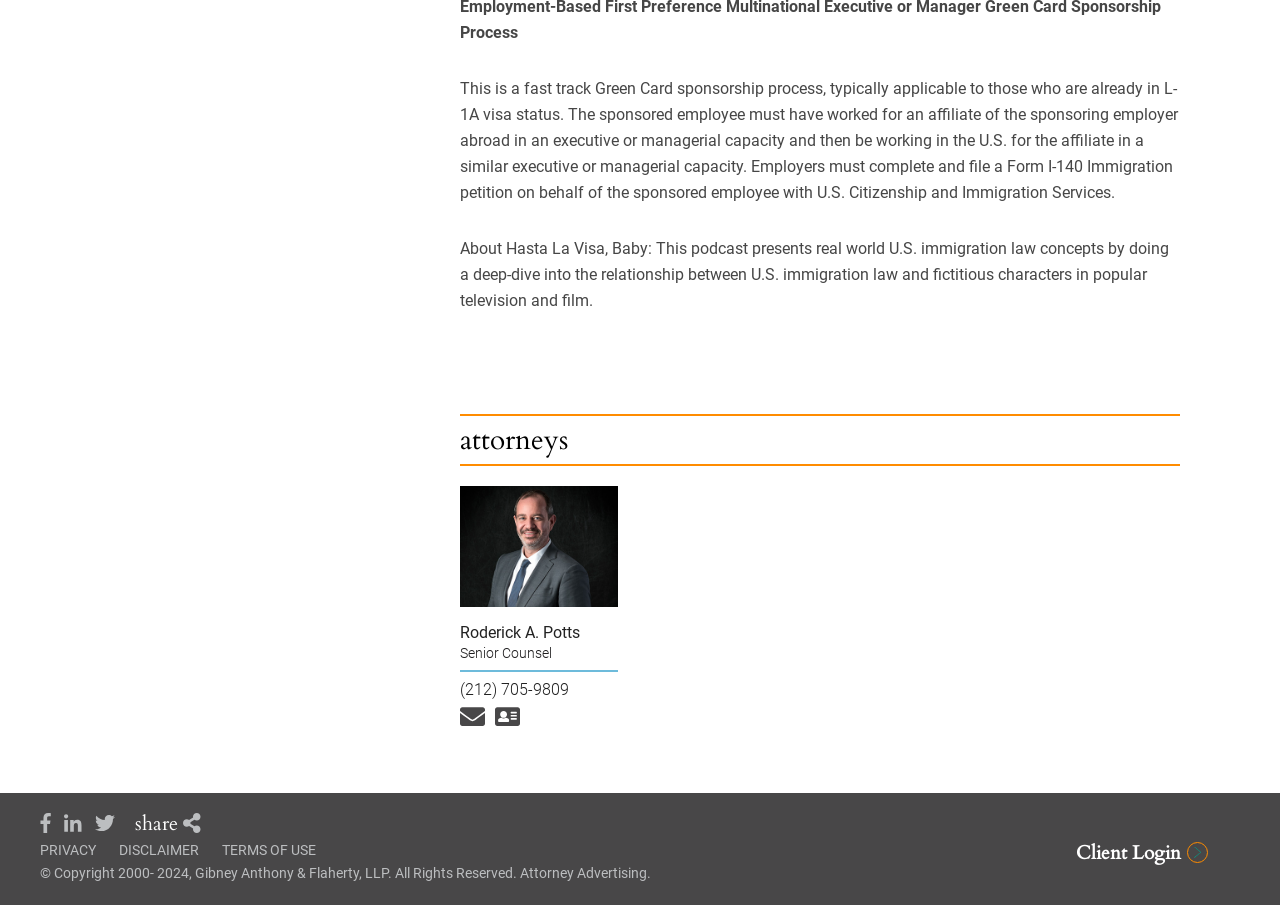Please answer the following question using a single word or phrase: What is the occupation of Roderick A. Potts?

Senior Counsel